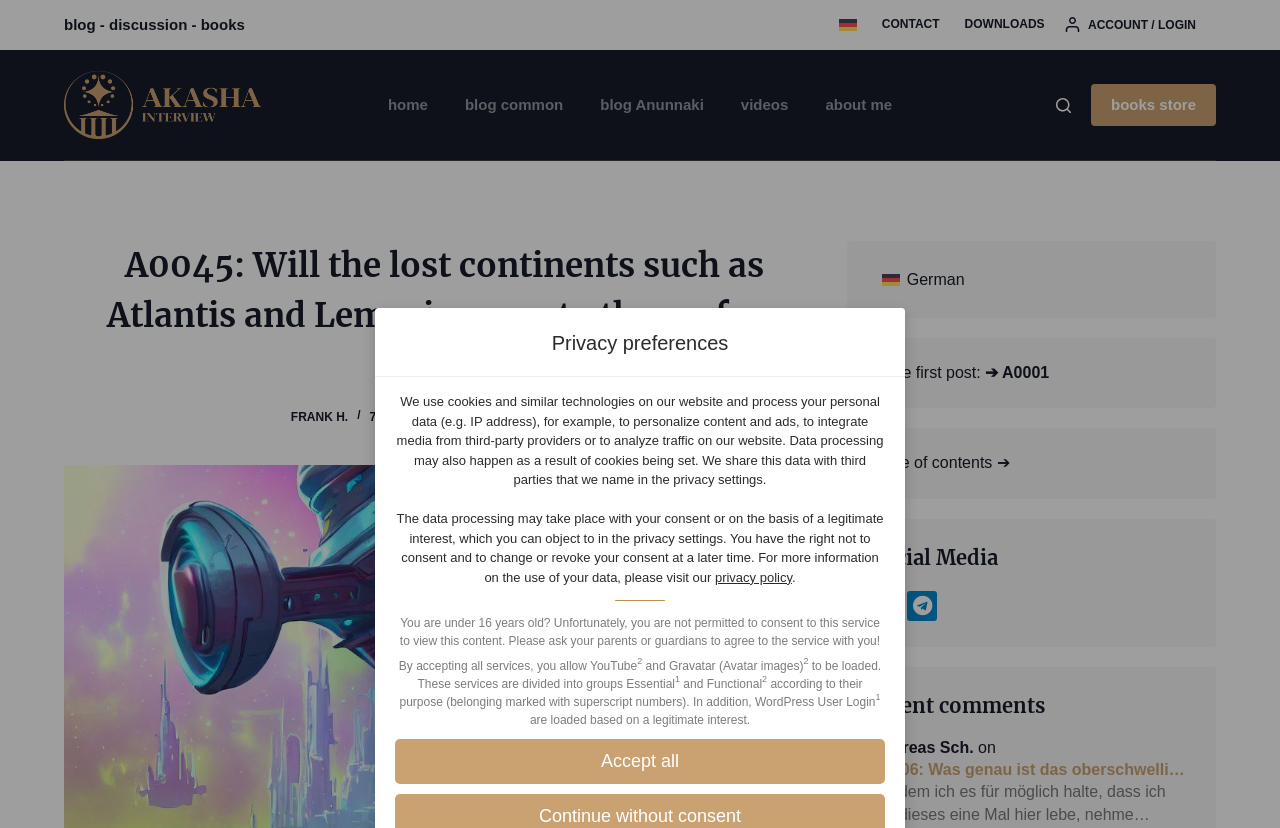Show the bounding box coordinates for the element that needs to be clicked to execute the following instruction: "Read privacy policy". Provide the coordinates in the form of four float numbers between 0 and 1, i.e., [left, top, right, bottom].

[0.559, 0.688, 0.619, 0.706]